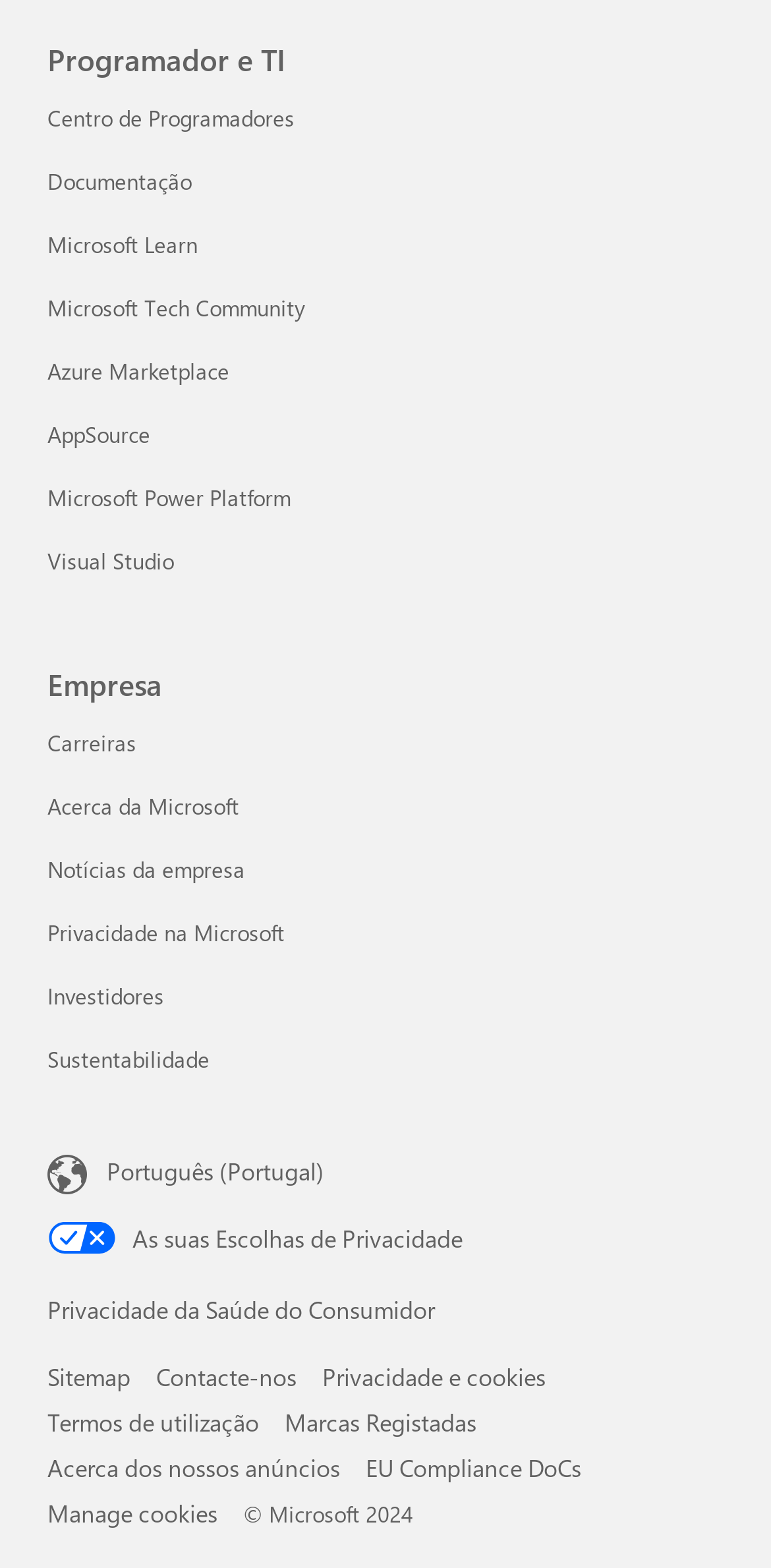Locate the bounding box coordinates of the UI element described by: "Azure Marketplace". Provide the coordinates as four float numbers between 0 and 1, formatted as [left, top, right, bottom].

[0.062, 0.227, 0.297, 0.246]